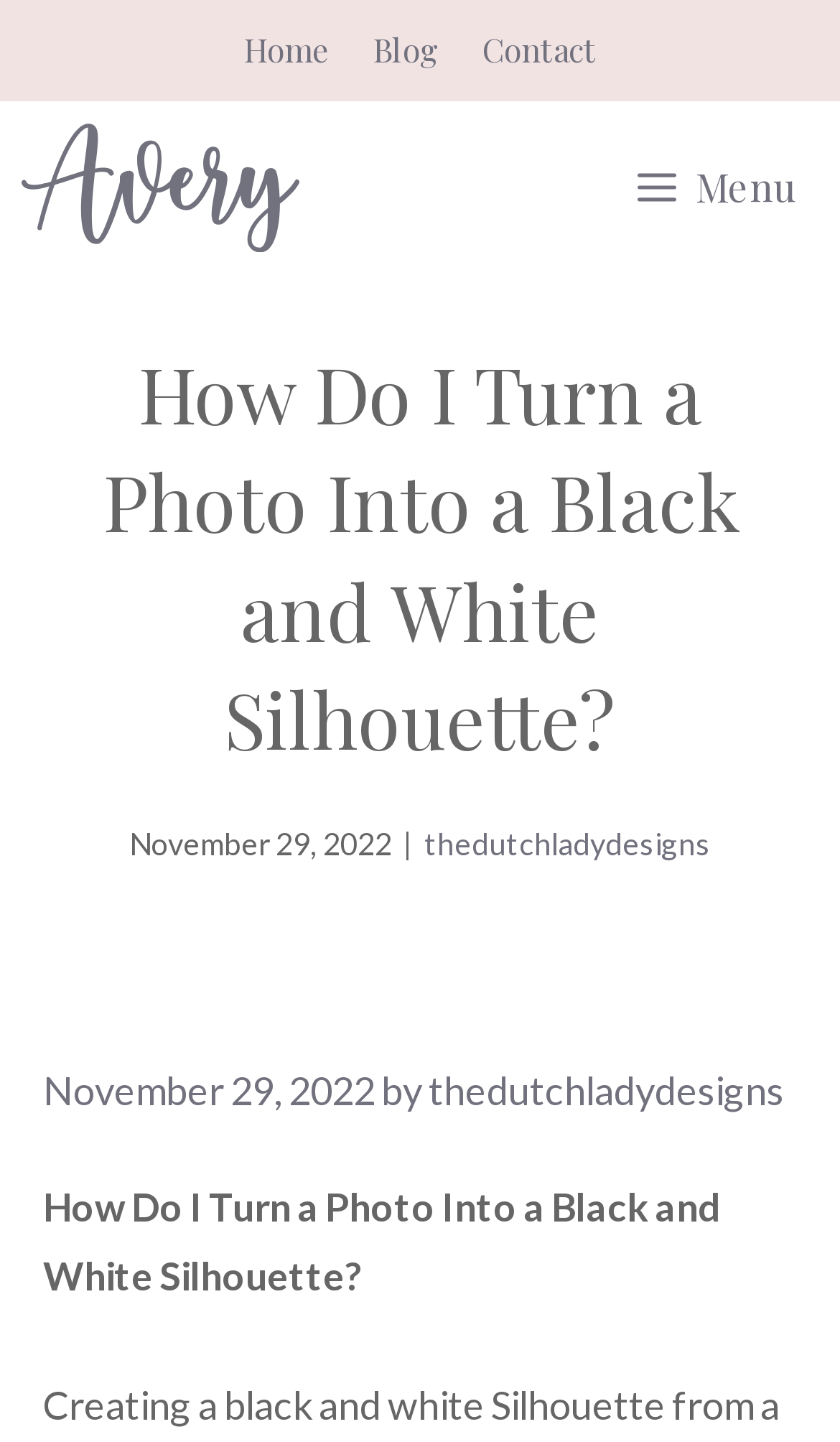What is the topic of the blog post?
Please describe in detail the information shown in the image to answer the question.

I determined the answer by looking at the heading element with the text 'How Do I Turn a Photo Into a Black and White Silhouette?', which suggests that the blog post is about turning a photo into a black and white silhouette.